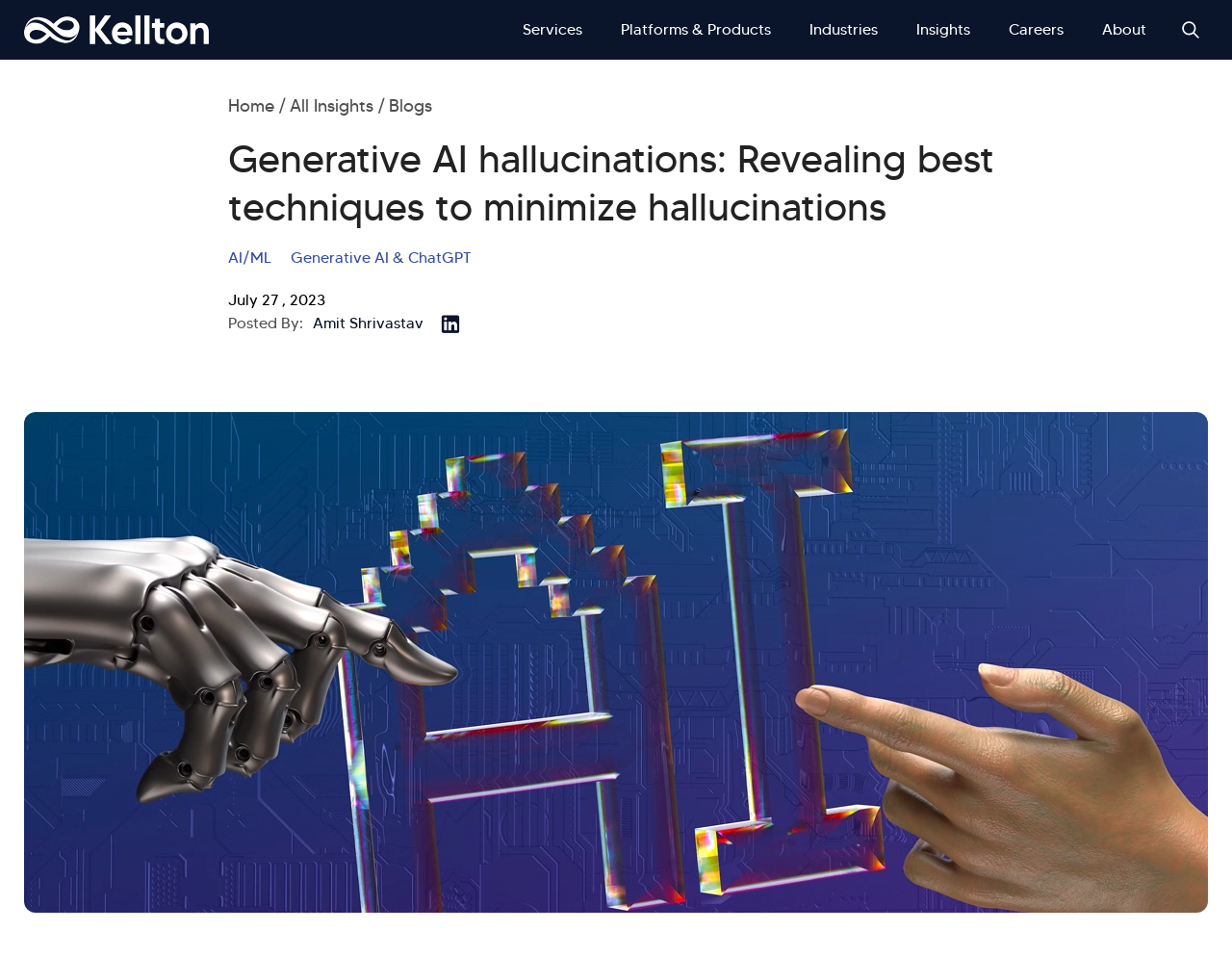Please give a succinct answer to the question in one word or phrase:
How many links are there in the main navigation?

7